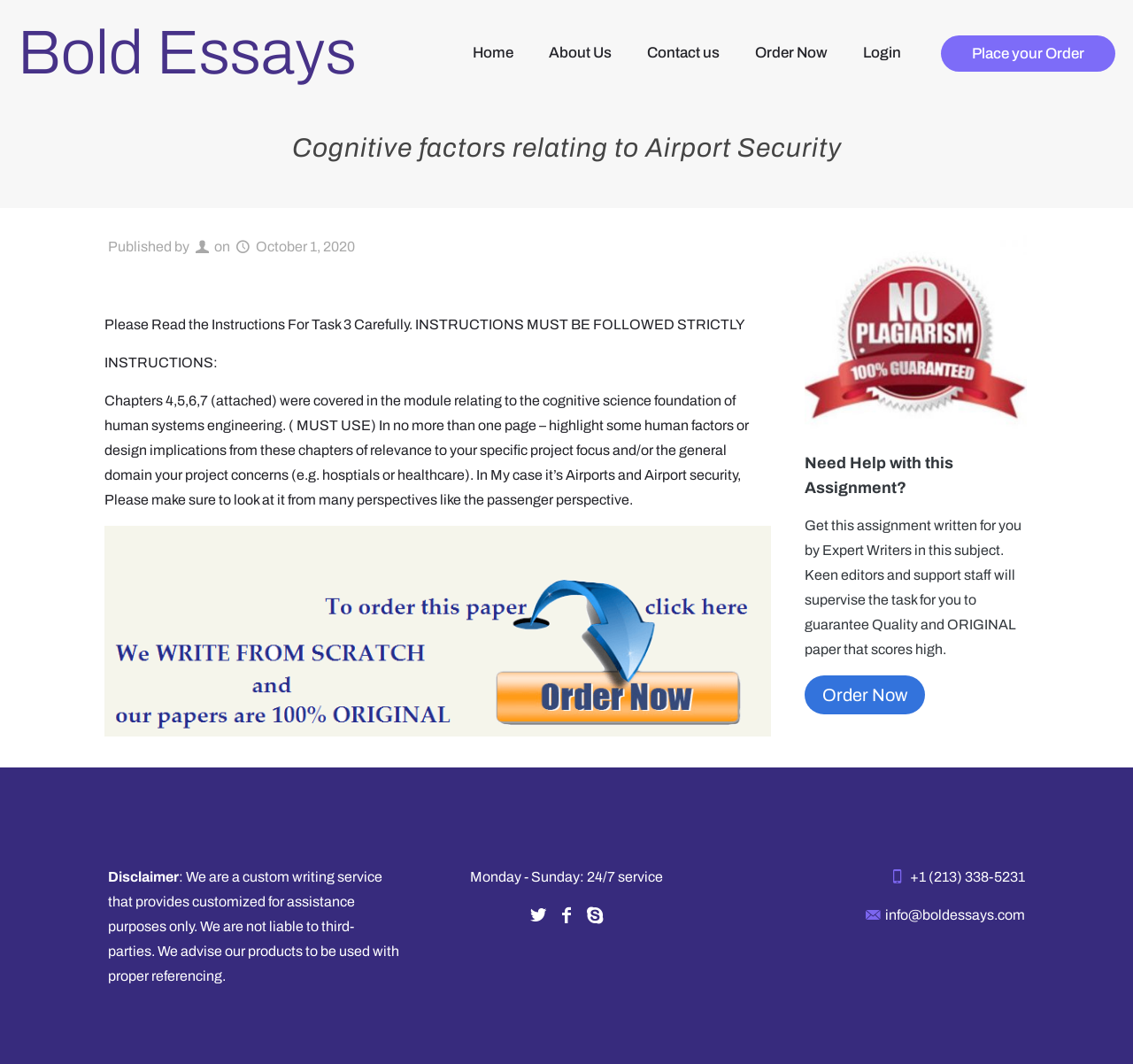Using the information in the image, give a comprehensive answer to the question: 
What is the main topic of this webpage?

Based on the heading 'Cognitive factors relating to Airport Security' and the instruction to highlight human factors or design implications from chapters 4,5,6,7 related to airport security, it can be inferred that the main topic of this webpage is airport security.